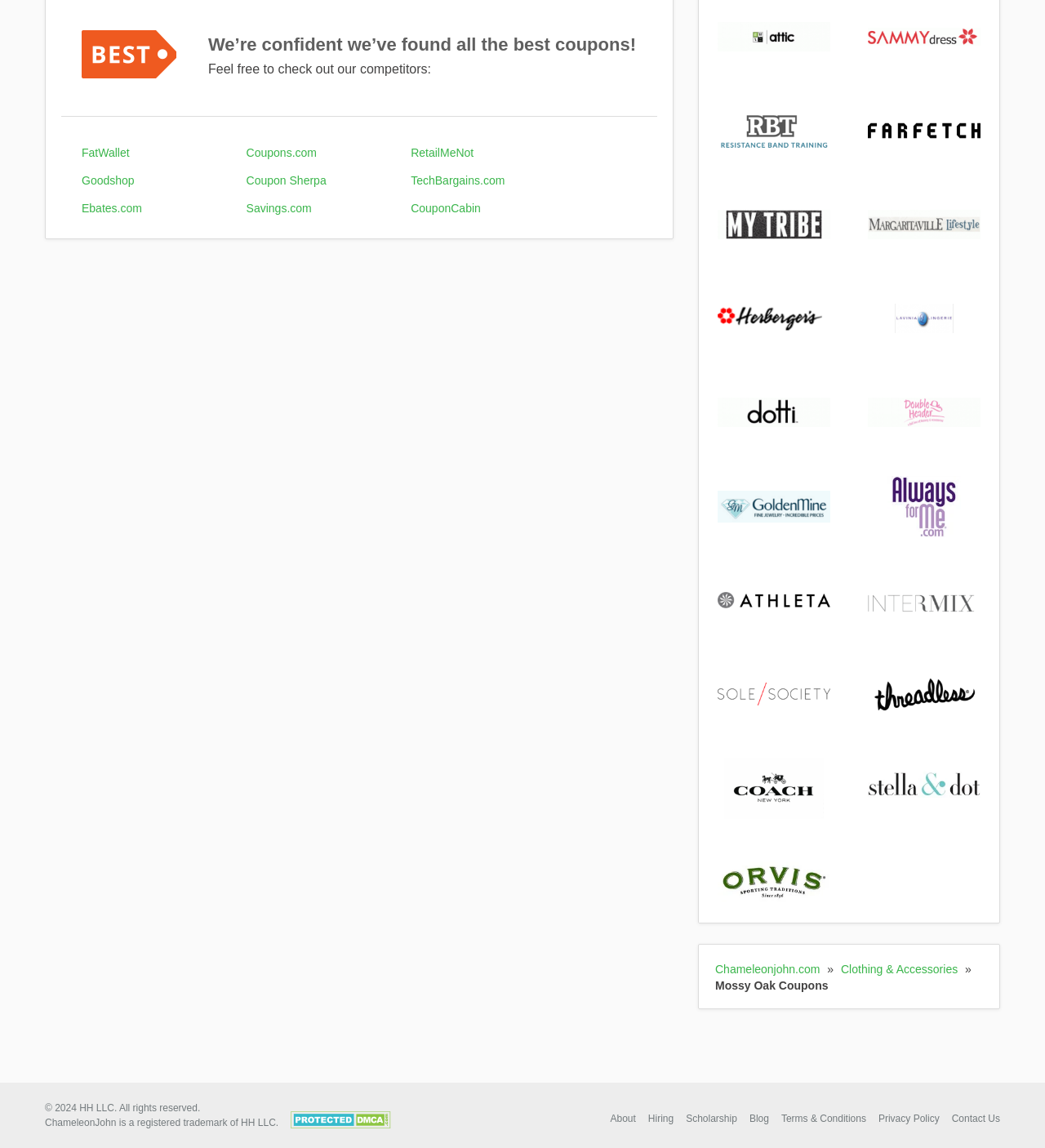What is the significance of the DMCA.com Protection Status image?
Using the information from the image, provide a comprehensive answer to the question.

The DMCA.com Protection Status image suggests that the website's content is protected by copyright and that the website is taking measures to prevent copyright infringement. The presence of this image indicates that the website is serious about protecting its intellectual property.